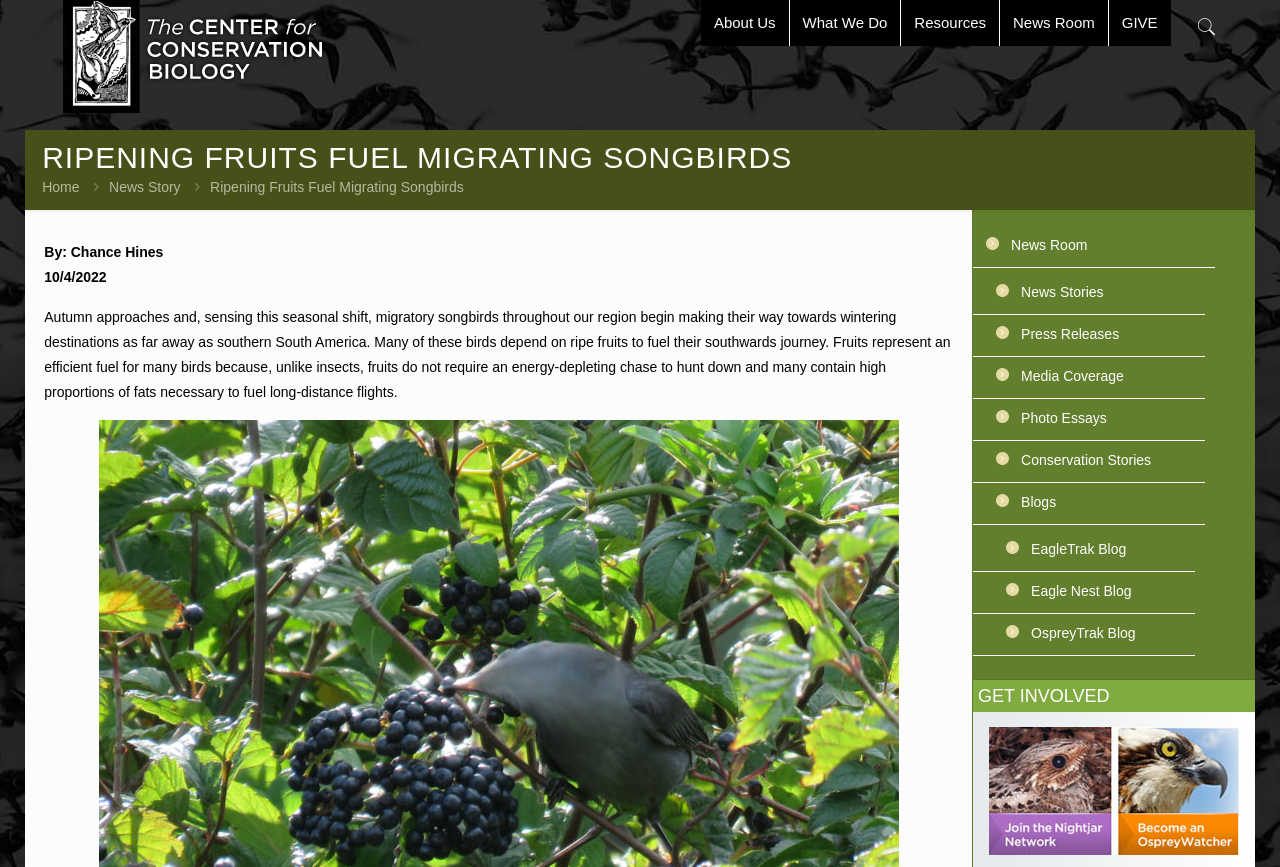What is the topic of the news story?
Please give a detailed and elaborate explanation in response to the question.

I inferred this answer by reading the static text 'Autumn approaches and, sensing this seasonal shift, migratory songbirds throughout our region begin making their way towards wintering destinations as far away as southern South America.' which suggests that the news story is about migrating songbirds.